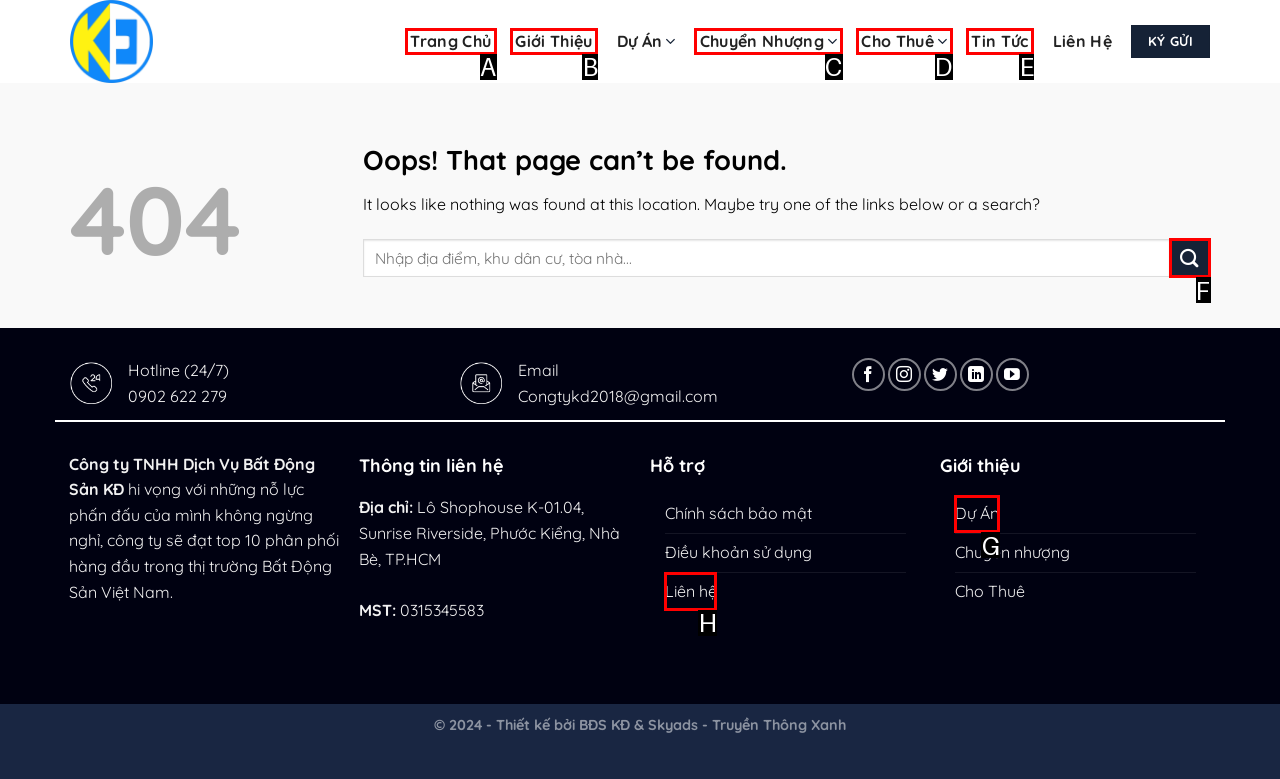Choose the letter of the UI element necessary for this task: Read the article 'When Nature Strikes: How to Protect Your Home from Natural Disasters'
Answer with the correct letter.

None